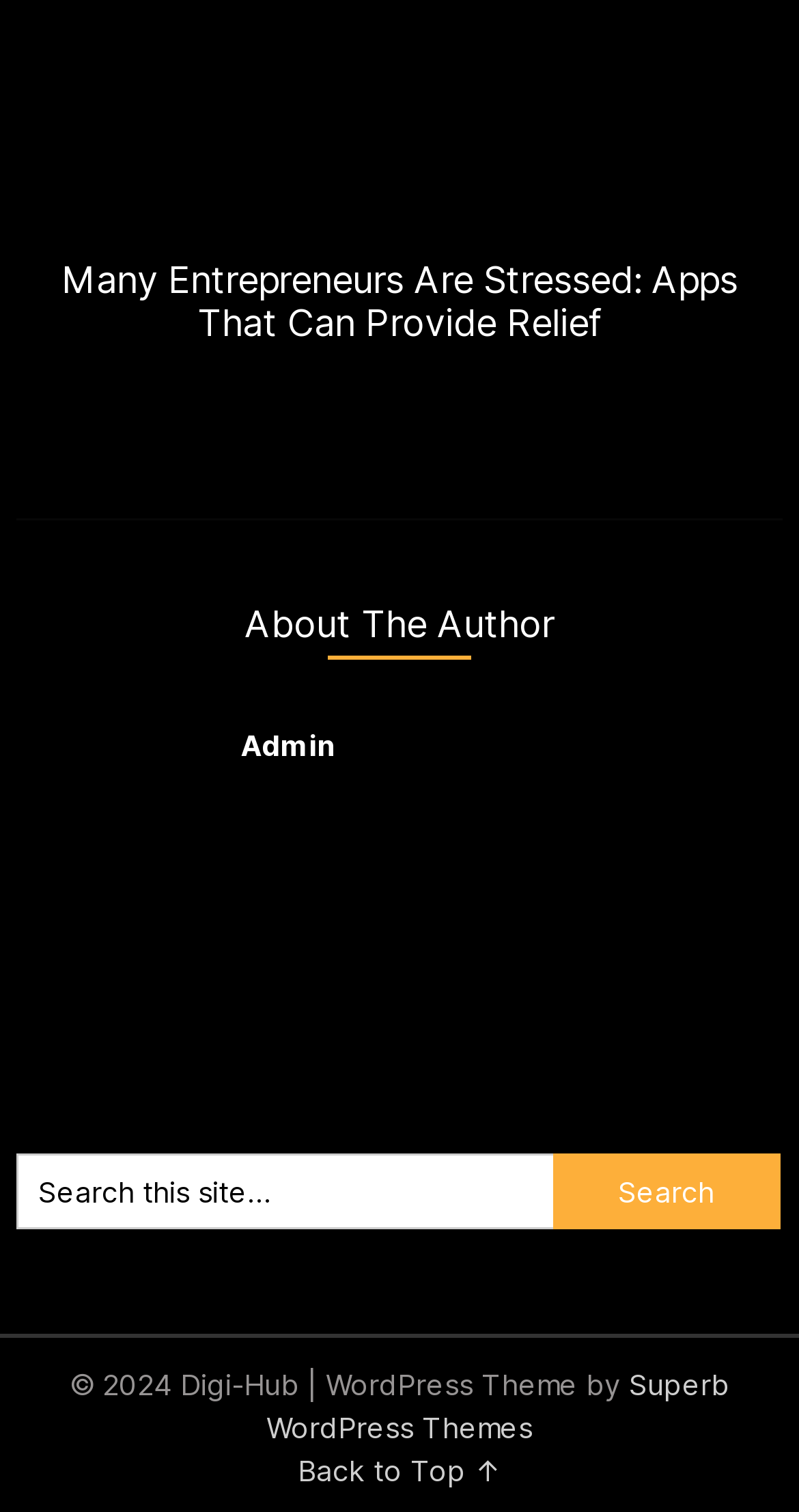Please reply with a single word or brief phrase to the question: 
What is the copyright year of the website?

2024